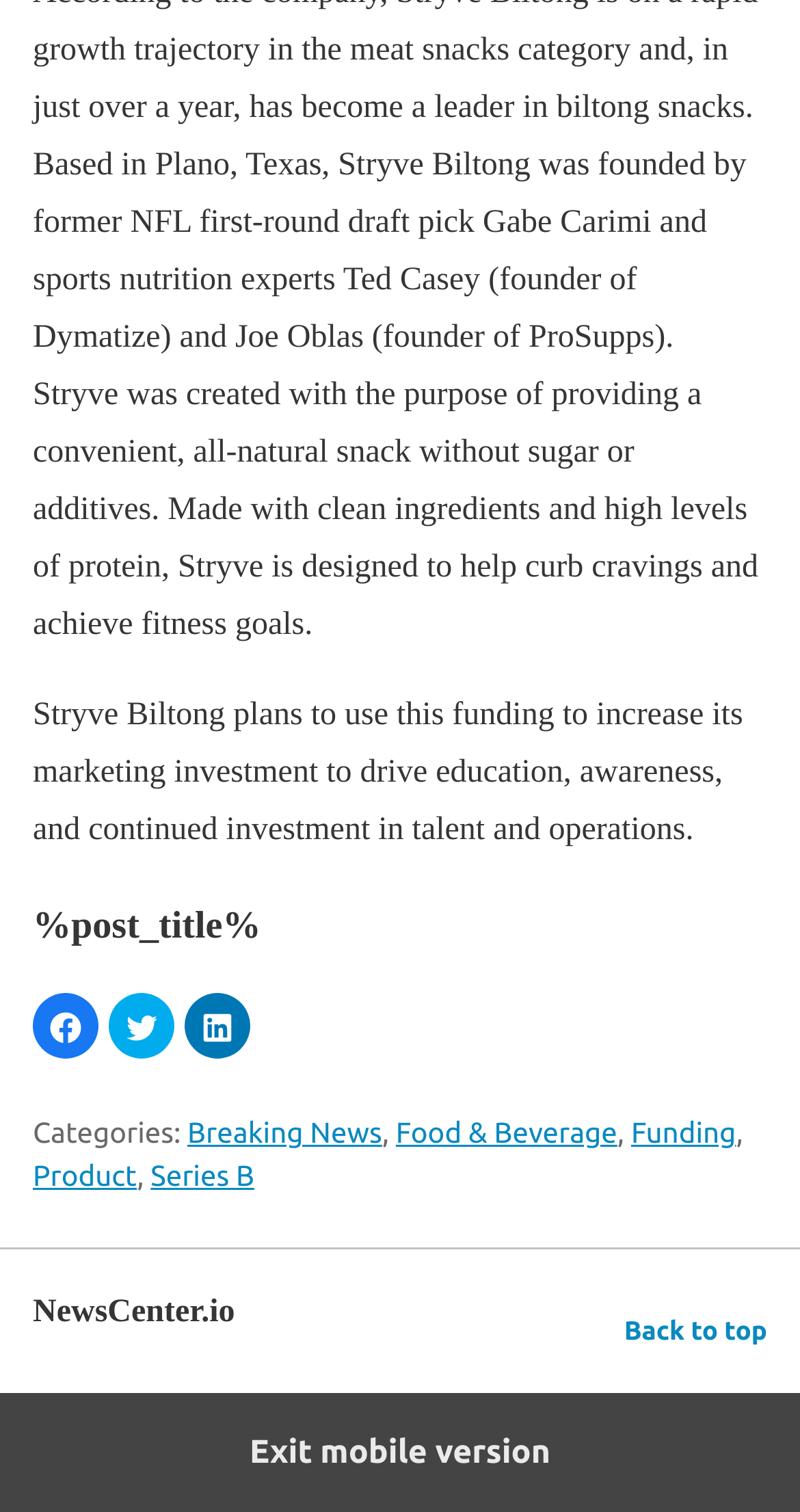Please determine the bounding box coordinates of the element to click on in order to accomplish the following task: "Go back to top". Ensure the coordinates are four float numbers ranging from 0 to 1, i.e., [left, top, right, bottom].

[0.78, 0.865, 0.959, 0.9]